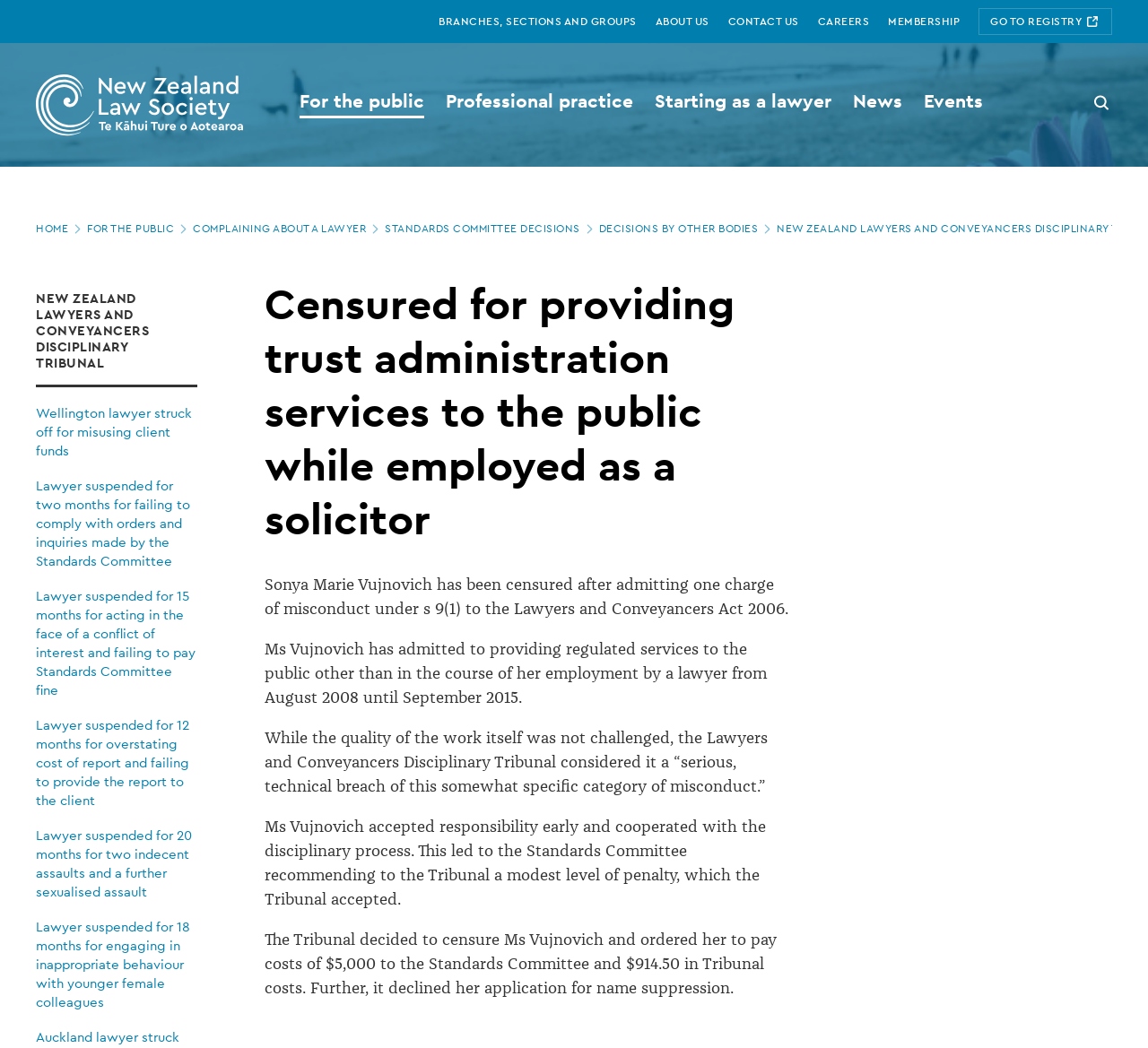Specify the bounding box coordinates of the element's region that should be clicked to achieve the following instruction: "Click on the 'Daily Money Tree' link". The bounding box coordinates consist of four float numbers between 0 and 1, in the format [left, top, right, bottom].

None